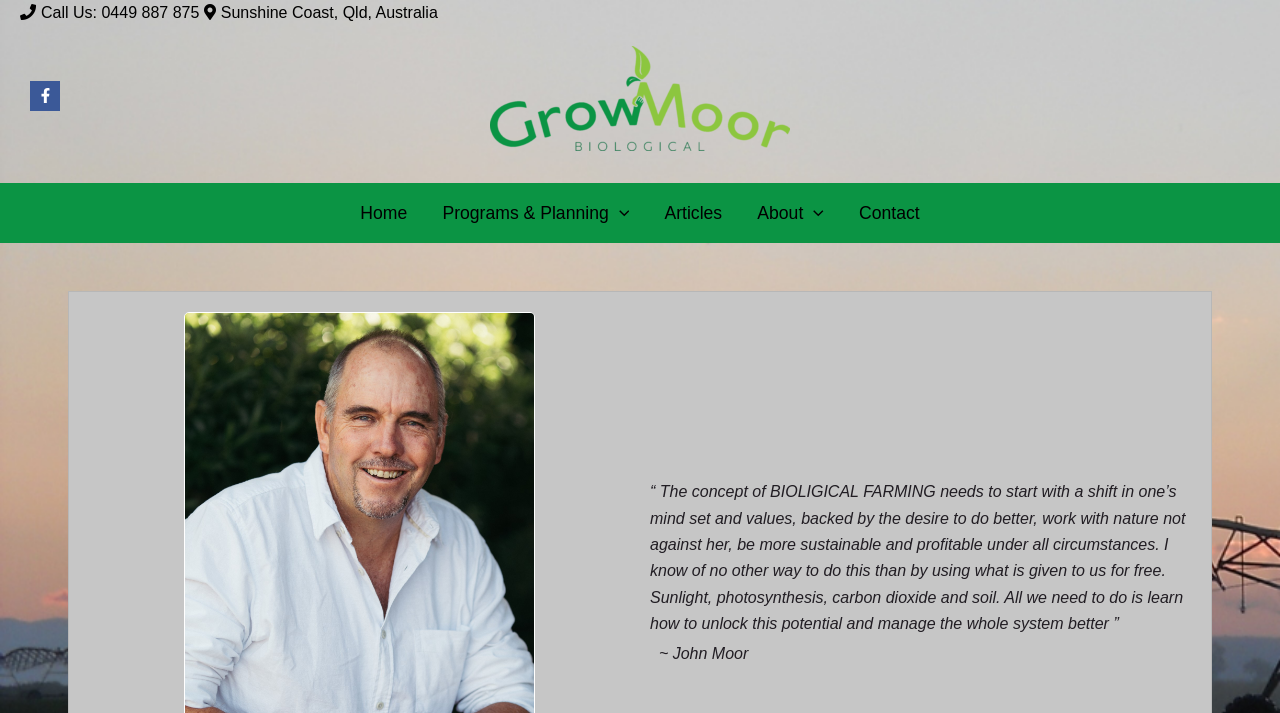Locate the bounding box coordinates of the segment that needs to be clicked to meet this instruction: "Visit Facebook page".

[0.023, 0.113, 0.05, 0.155]